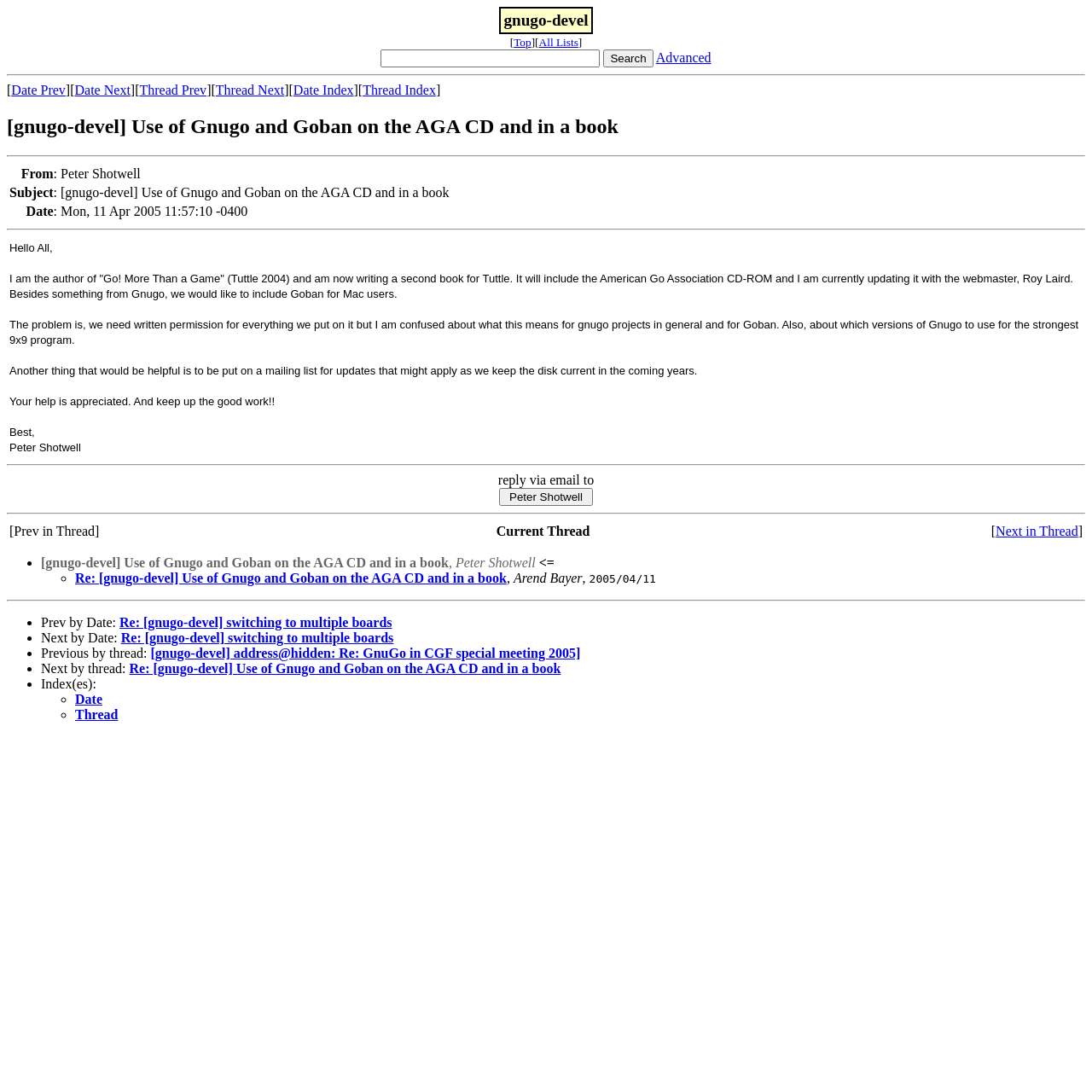Provide a thorough summary of the webpage.

This webpage appears to be a mailing list archive page. At the top, there is a heading with the title "[gnugo-devel] Use of Gnugo and Goban on the AGA CD and in a book" and a navigation bar with links to "Top", "All Lists", and "Advanced". Below the navigation bar, there is a search box and a button labeled "Search".

The main content of the page is a table with three rows, each containing information about an email. The first row has columns for "From:", "Subject:", and "Date:", with the corresponding information for the email. The second row has a long text area containing the body of the email, which discusses the use of Gnugo and Goban on the AGA CD and in a book.

Below the table, there are several horizontal separators, followed by a section with links to "Prev in Thread", "Current Thread", and "Next in Thread". This is followed by a list of email threads, each with a bullet point and a link to the thread. The list includes threads with subjects like "Re: [gnugo-devel] Use of Gnugo and Goban on the AGA CD and in a book" and "Re: [gnugo-devel] switching to multiple boards".

At the bottom of the page, there are more horizontal separators, followed by a section with links to "Prev by Date:", "Next by Date:", "Previous by thread:", and "Next by thread:". This is followed by another list of email threads, with similar subjects to the previous list. Finally, there is a section with links to "Index(es):", "Date", and "Thread".